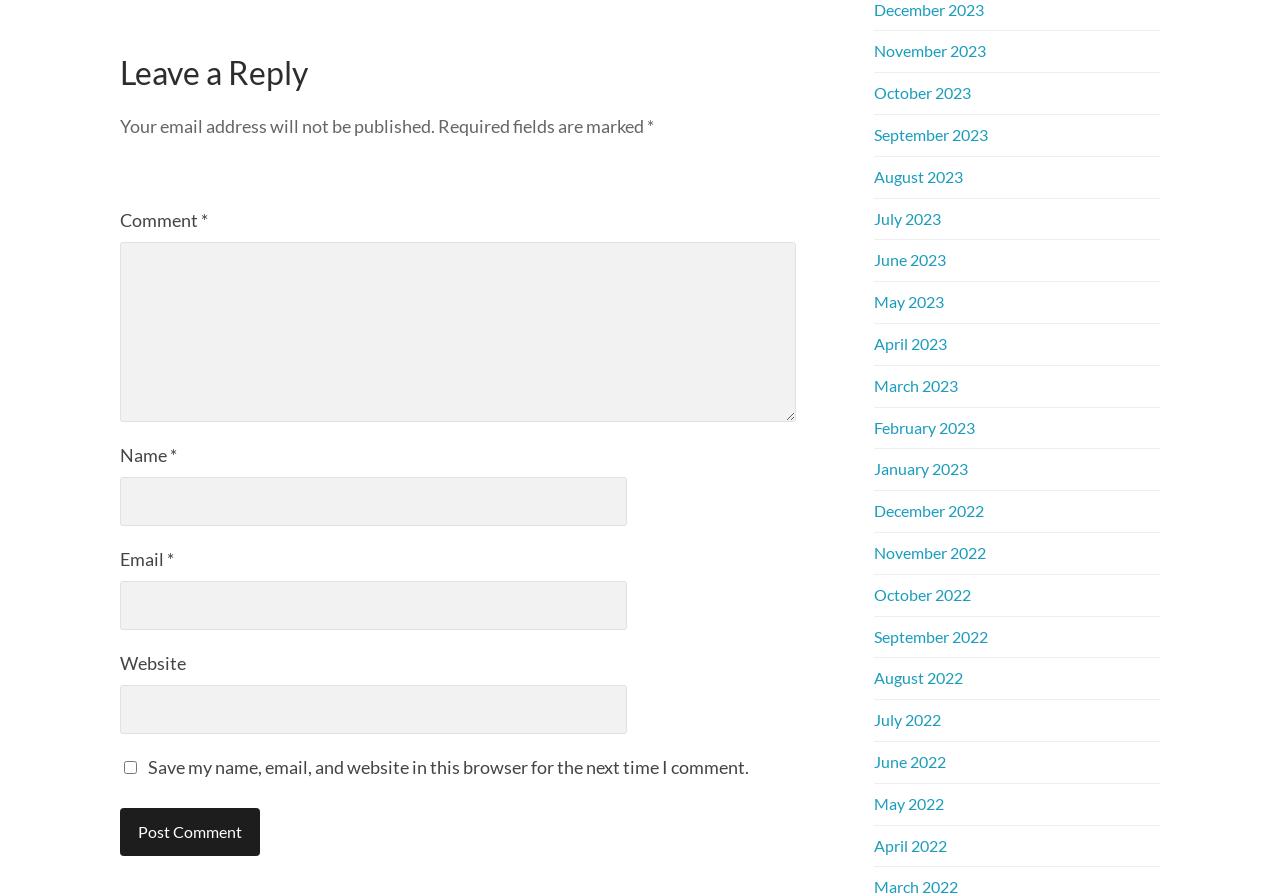Determine the bounding box coordinates for the element that should be clicked to follow this instruction: "View posts from November 2023". The coordinates should be given as four float numbers between 0 and 1, in the format [left, top, right, bottom].

[0.683, 0.046, 0.77, 0.068]